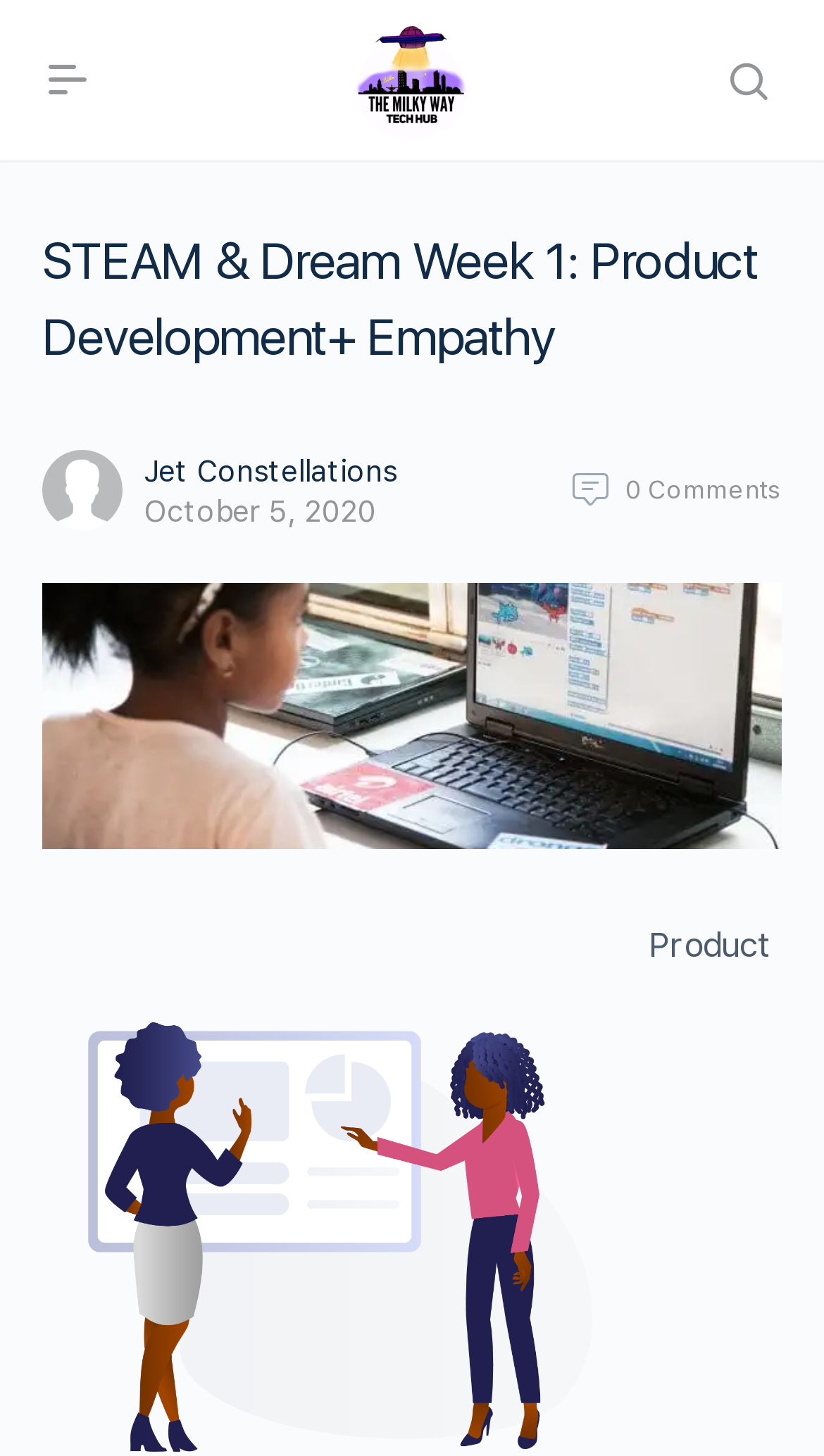How many links are present in the top navigation bar?
Using the image, answer in one word or phrase.

3